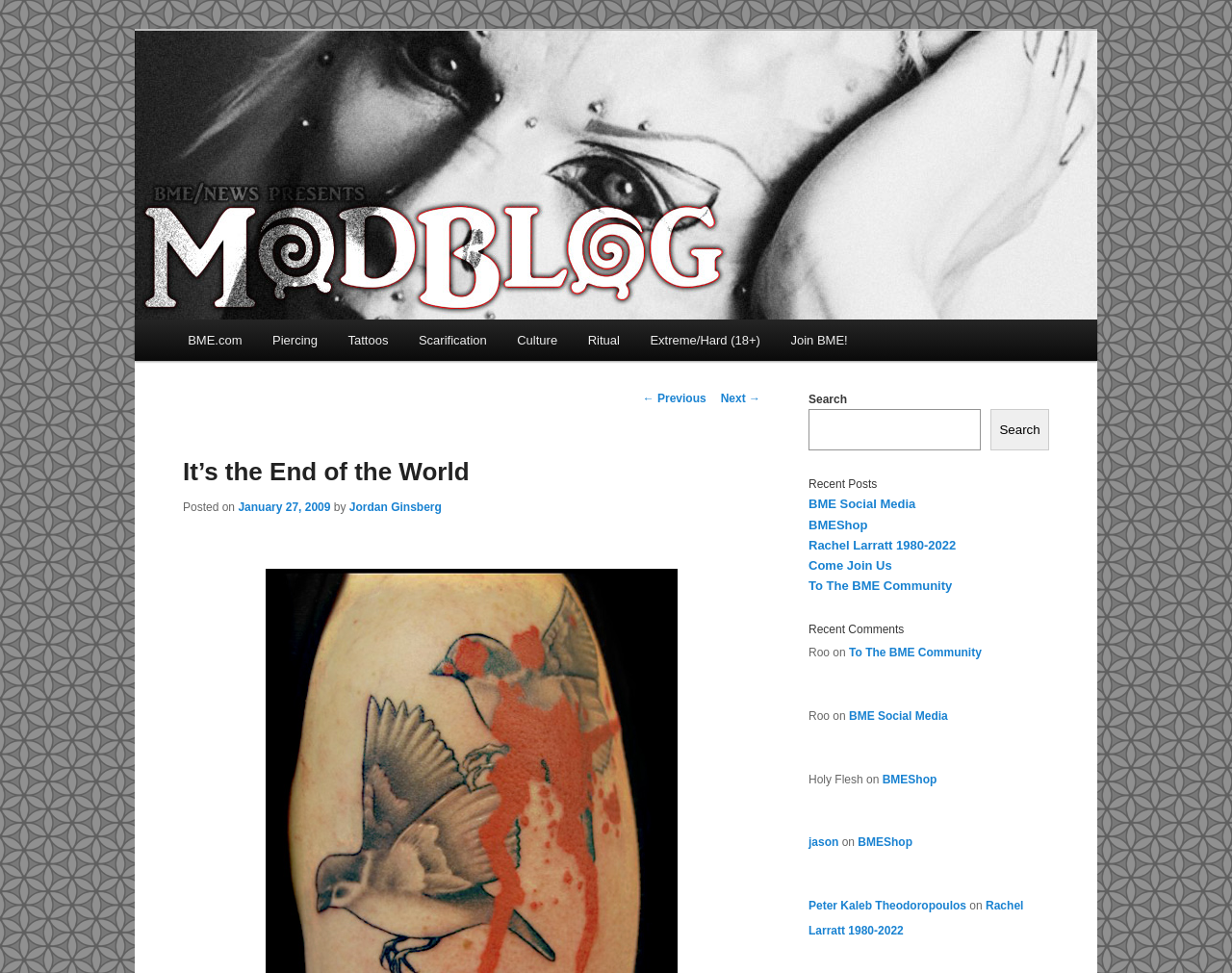Create a detailed narrative describing the layout and content of the webpage.

This webpage is about body modification news, specifically featuring an article titled "It's the End of the World" with a focus on tattoos, piercings, and scarification. At the top, there is a main menu with links to various sections, including piercing, tattoos, scarification, culture, ritual, and extreme/hard content. Below the main menu, there is a post navigation section with links to previous and next posts.

The main article is divided into sections, with the title "It's the End of the World" at the top, followed by the date "January 27, 2009" and the author "Jordan Ginsberg". The article itself is not explicitly described, but it appears to be a showcase of a piece done by Mark Gibson of Monki Do Studio in Belper, Derbyshire, England, with a comment that it's well done but somewhat creepy.

On the right side of the page, there is a search bar with a button, and below it, a section titled "Recent Posts" with links to several articles. Further down, there is a section titled "Recent Comments" with a list of comments from users, including links to their profiles.

At the bottom of the page, there is a footer section with several links to social media, a shop, and other related content. The footer section is divided into four columns, each with a different set of links and text.